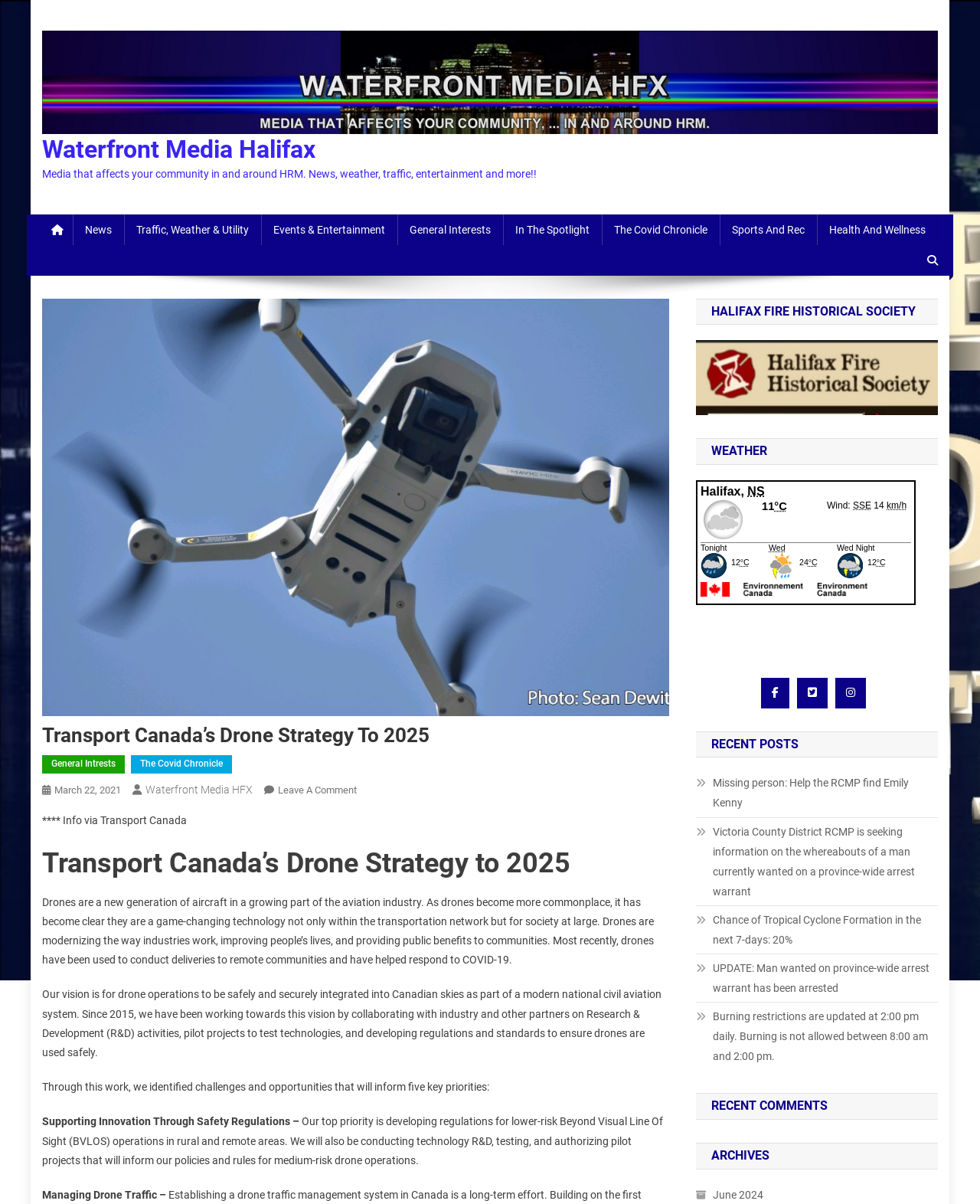Could you provide the bounding box coordinates for the portion of the screen to click to complete this instruction: "Read about Transport Canada’s Drone Strategy To 2025"?

[0.043, 0.601, 0.683, 0.621]